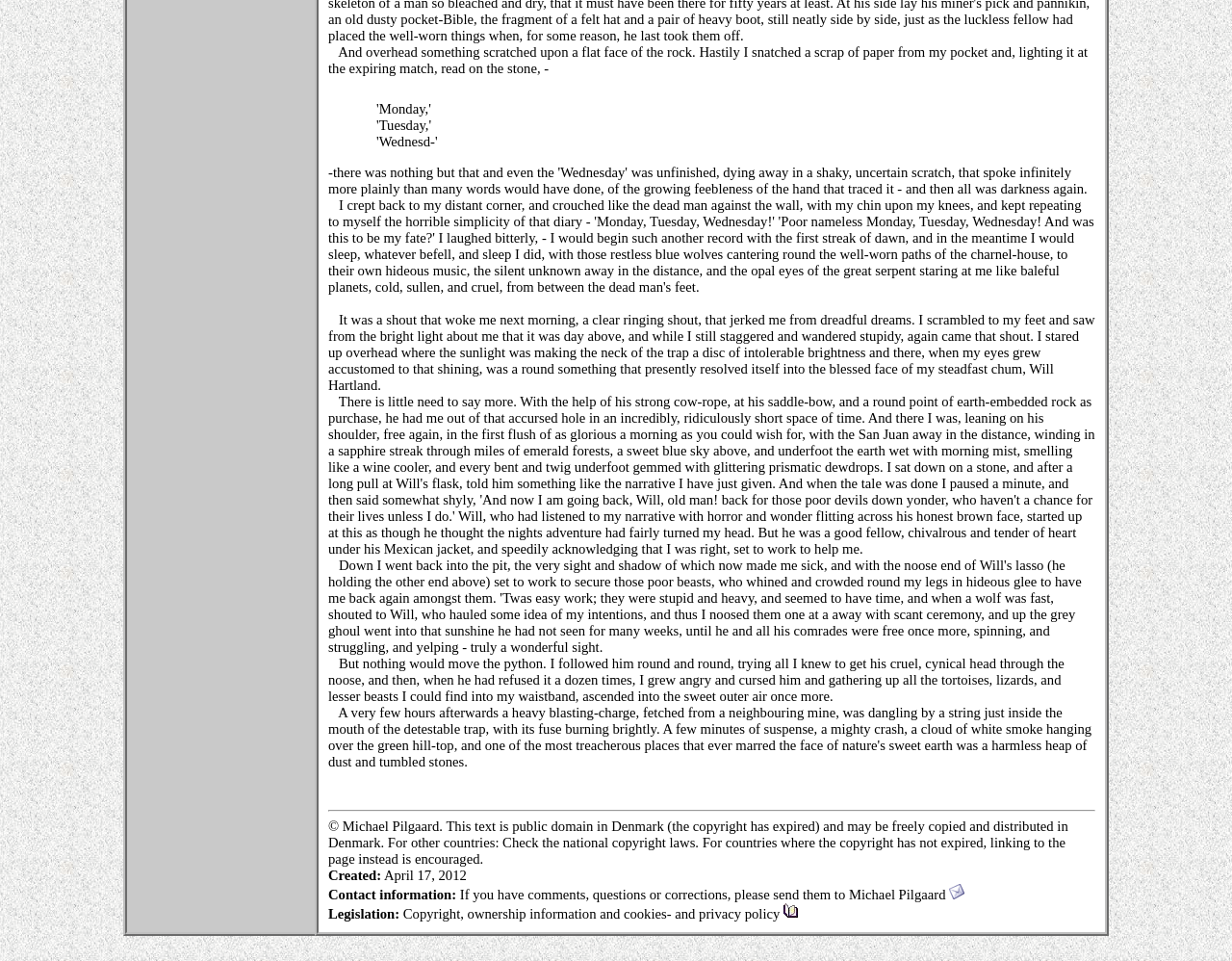Determine the bounding box for the described HTML element: "Michael Pilgaard". Ensure the coordinates are four float numbers between 0 and 1 in the format [left, top, right, bottom].

[0.689, 0.923, 0.783, 0.939]